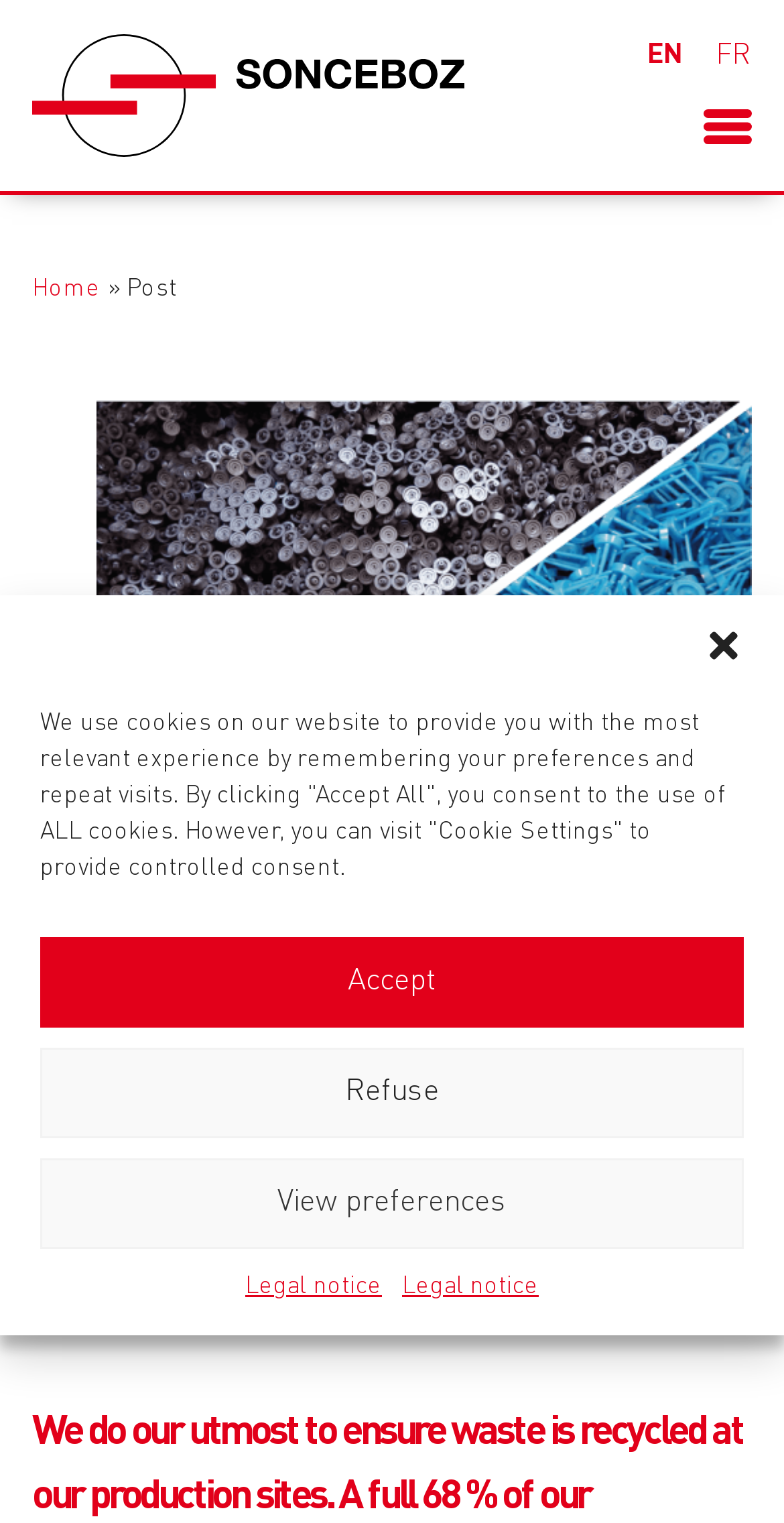Please predict the bounding box coordinates of the element's region where a click is necessary to complete the following instruction: "Open the primary menu". The coordinates should be represented by four float numbers between 0 and 1, i.e., [left, top, right, bottom].

[0.897, 0.062, 0.959, 0.104]